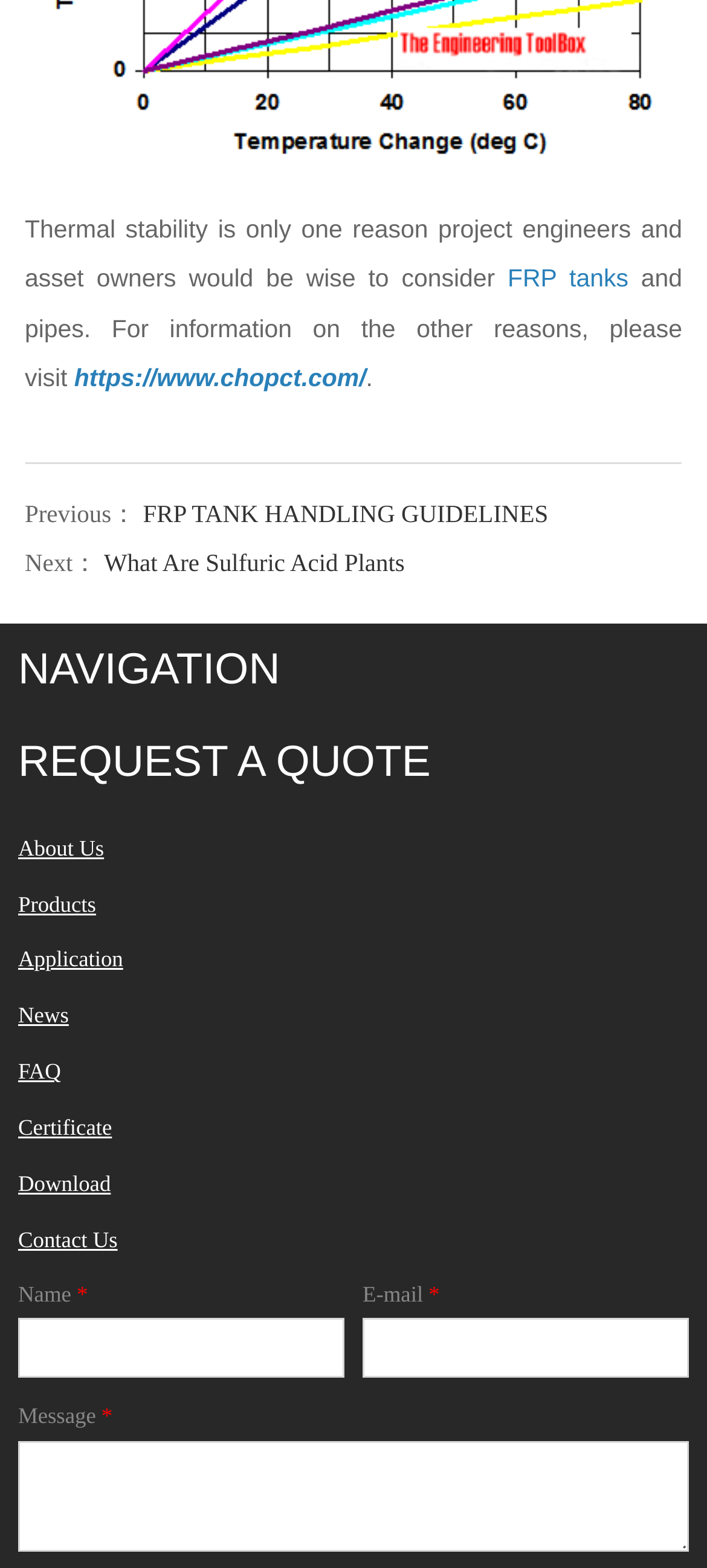Pinpoint the bounding box coordinates of the area that should be clicked to complete the following instruction: "Click the link to learn more about FRP tanks". The coordinates must be given as four float numbers between 0 and 1, i.e., [left, top, right, bottom].

[0.718, 0.169, 0.889, 0.186]